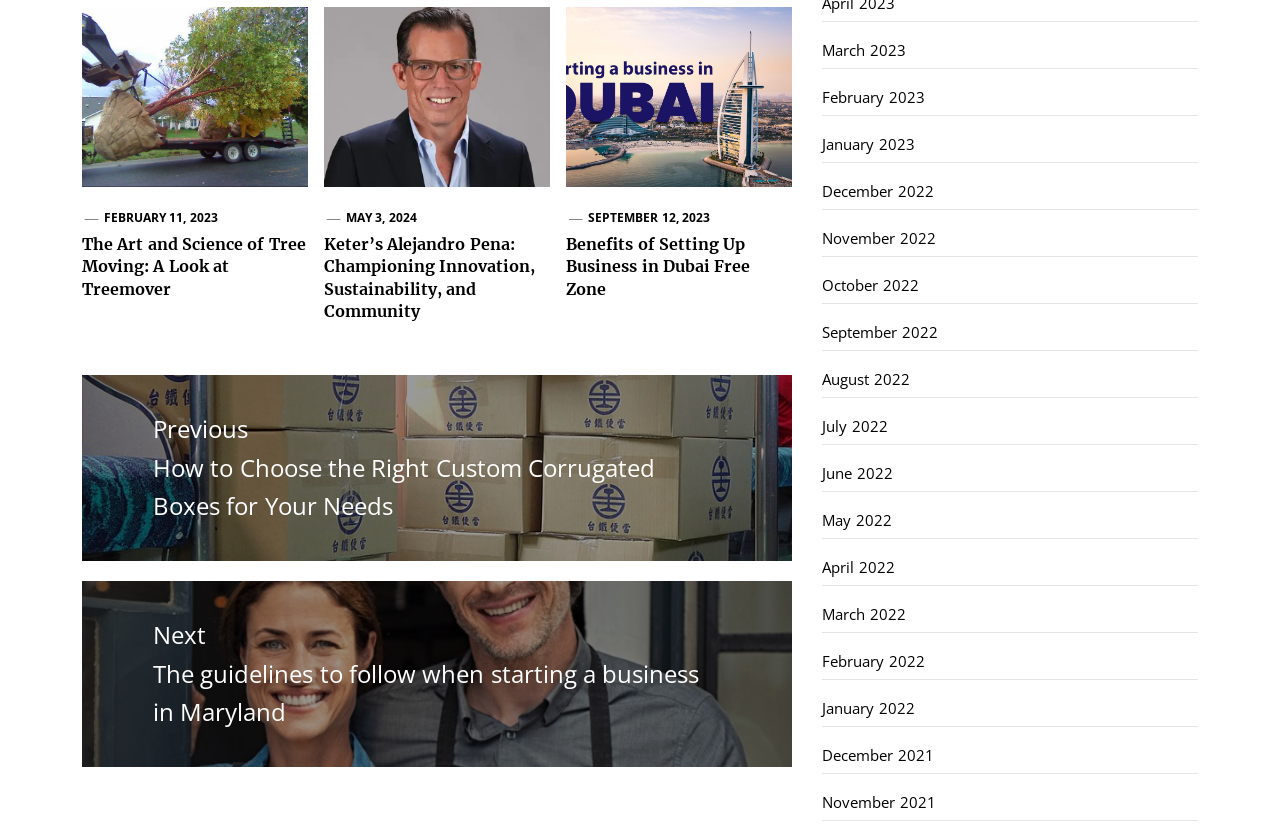What is the title of the second article?
Answer the question with detailed information derived from the image.

I looked at the second figure element and found the heading element with the text 'Keter’s Alejandro Pena: Championing Innovation, Sustainability, and Community', which is likely the title of the second article.